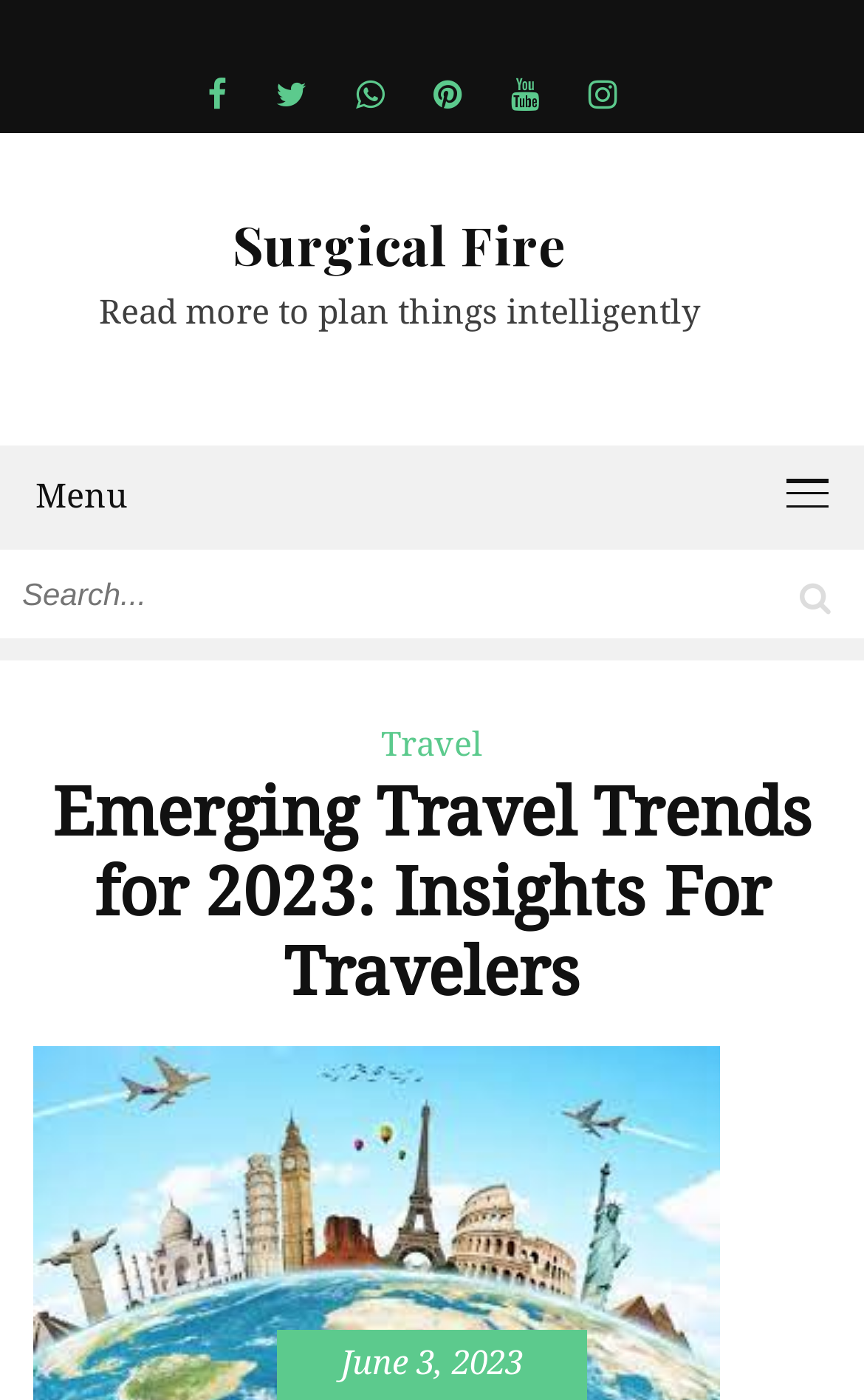Using details from the image, please answer the following question comprehensively:
What is the topic of the article?

The topic of the article is obtained from the heading element with the text 'Emerging Travel Trends for 2023: Insights For Travelers', which suggests that the article is about travel trends.